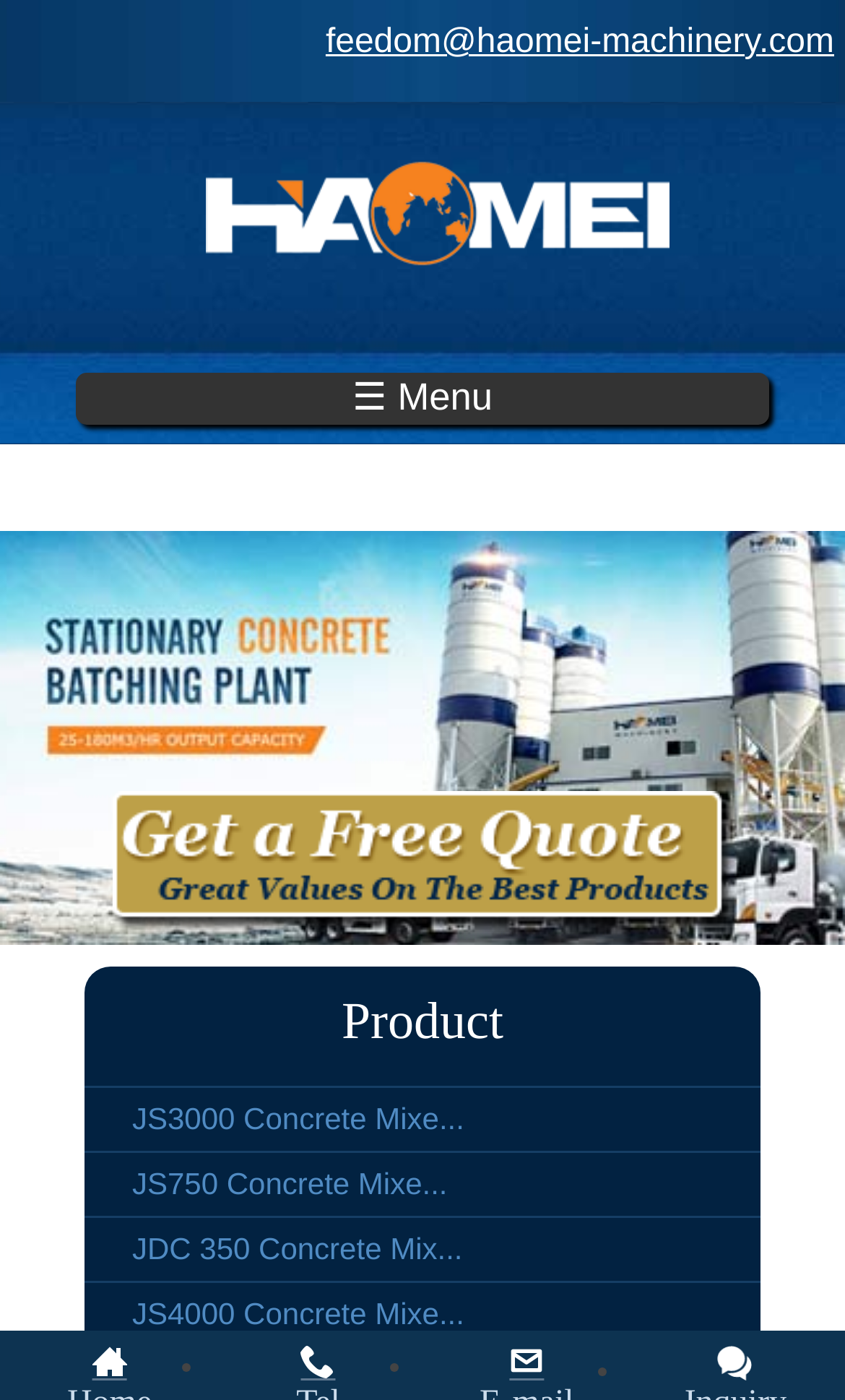Provide the bounding box coordinates for the UI element that is described by this text: "JDC 350 Concrete Mix...". The coordinates should be in the form of four float numbers between 0 and 1: [left, top, right, bottom].

[0.1, 0.868, 0.9, 0.915]